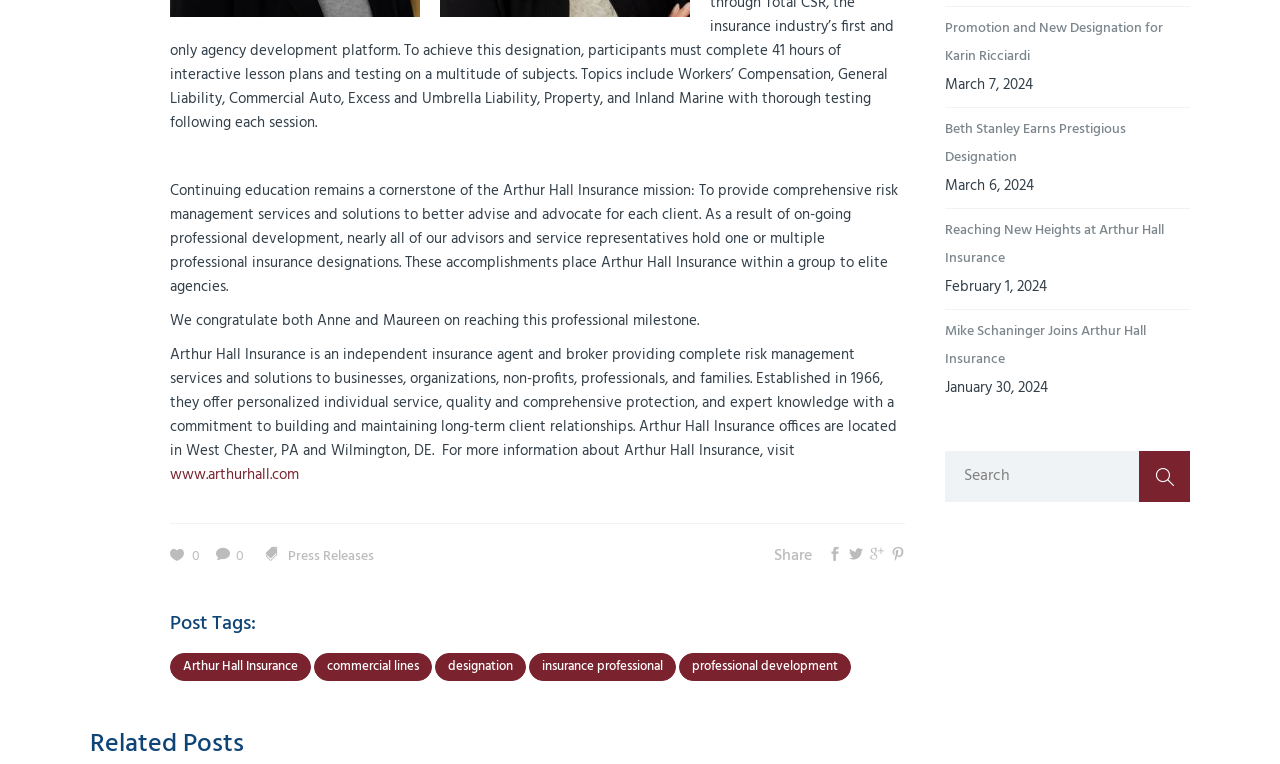Calculate the bounding box coordinates for the UI element based on the following description: "value="Subscribe"". Ensure the coordinates are four float numbers between 0 and 1, i.e., [left, top, right, bottom].

None